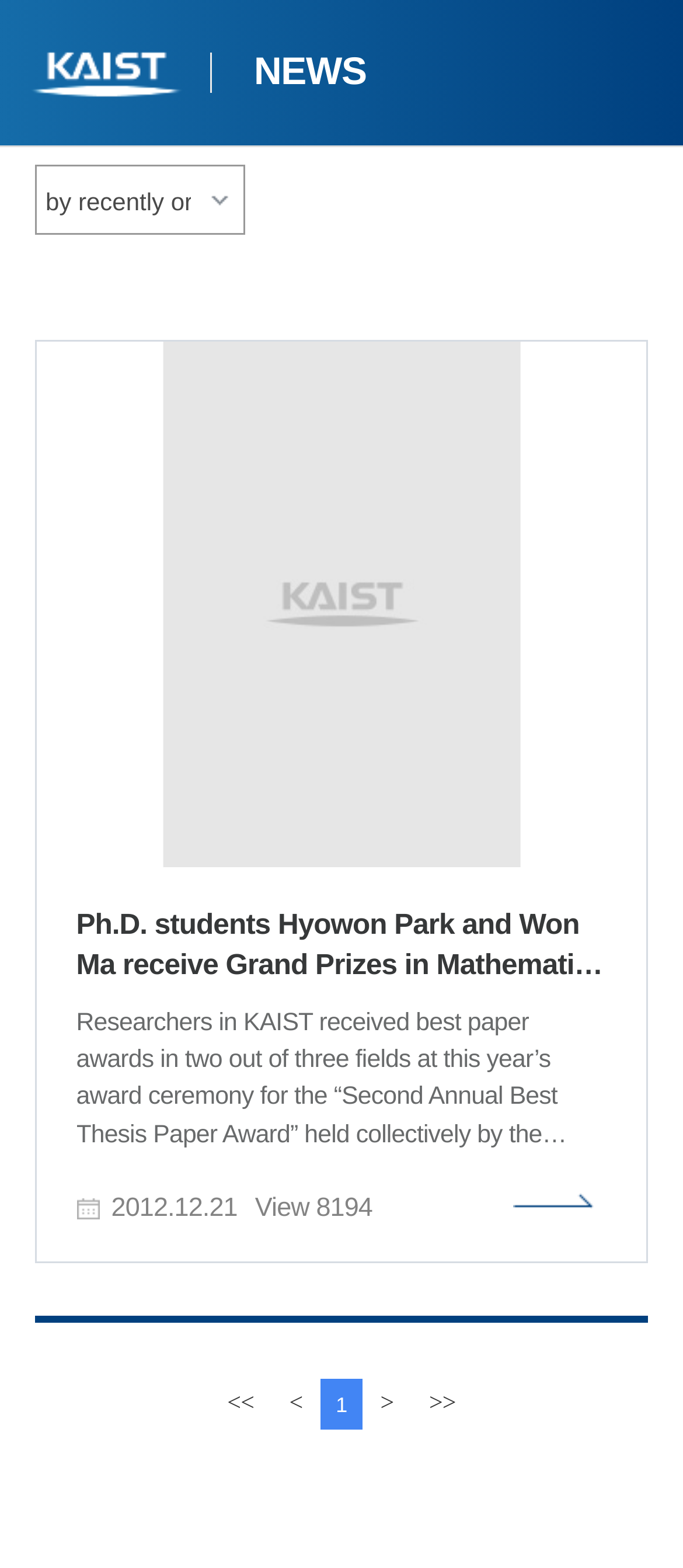Identify the bounding box coordinates of the section to be clicked to complete the task described by the following instruction: "go to the next page". The coordinates should be four float numbers between 0 and 1, formatted as [left, top, right, bottom].

[0.536, 0.879, 0.597, 0.911]